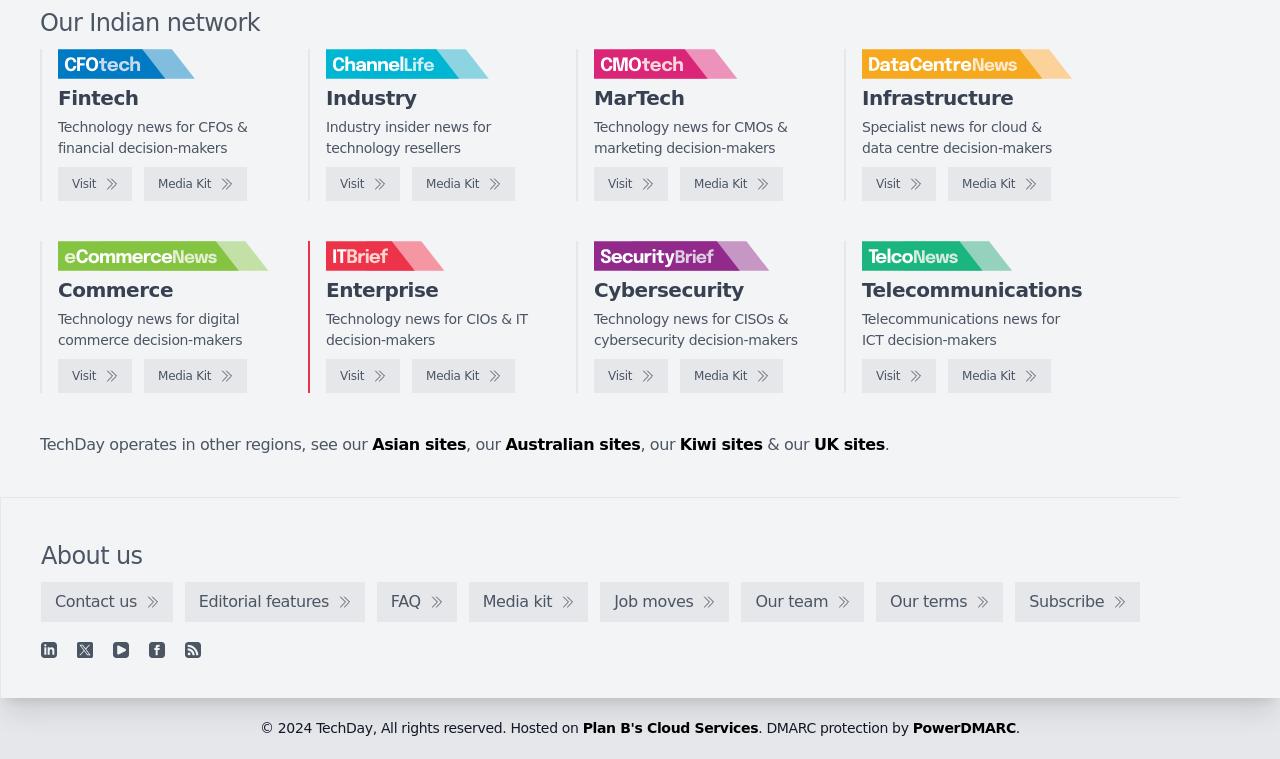Please give a succinct answer using a single word or phrase:
What is the category of news for CMOs and marketing decision-makers?

MarTech